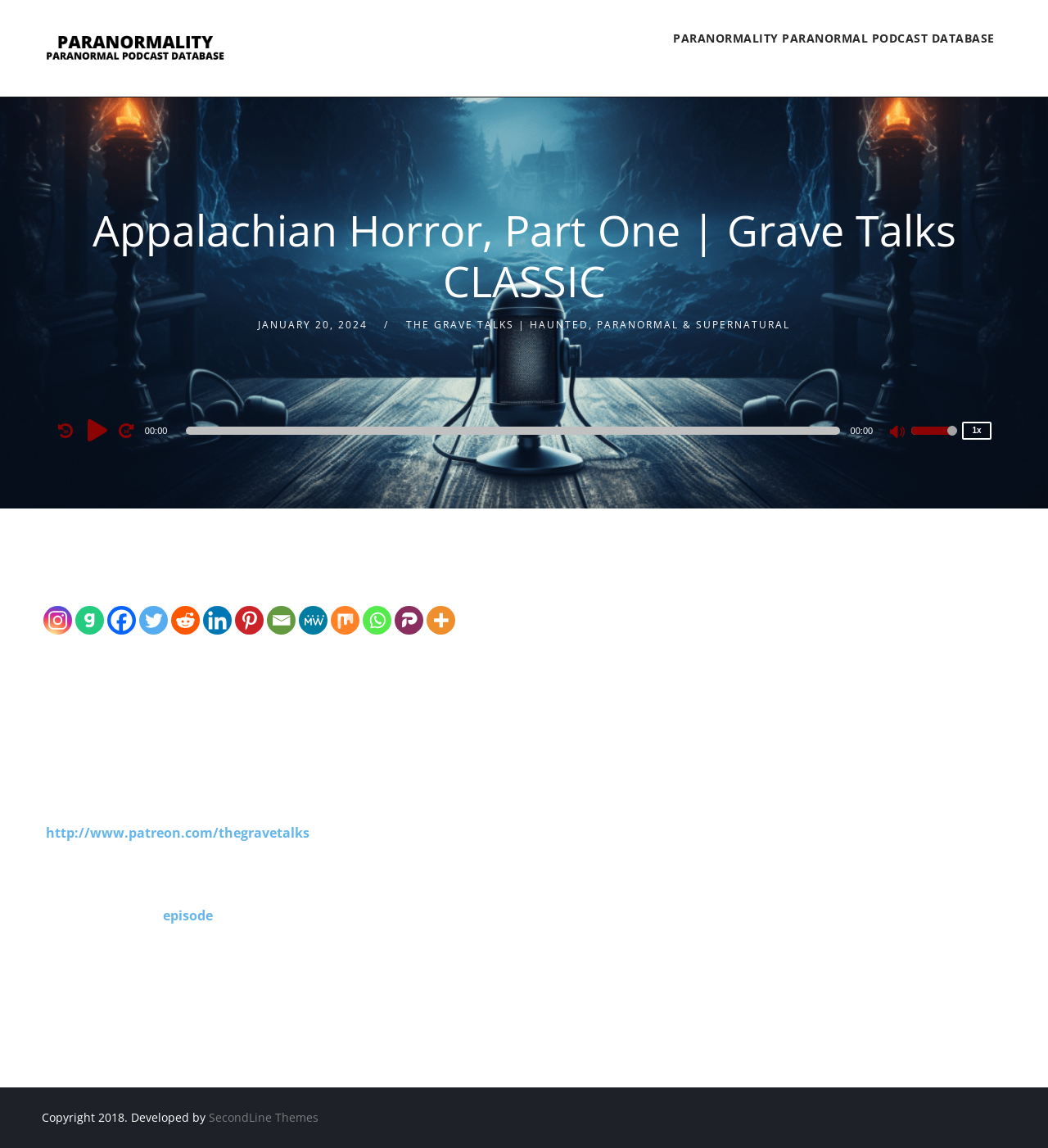Write an elaborate caption that captures the essence of the webpage.

This webpage is about a podcast episode titled "Appalachian Horror, Part One | Grave Talks CLASSIC" from Paranormality Radio. At the top, there is a heading "Paranormality Radio" with an image and a link to the radio's website. Below it, there is a link to a paranormal podcast database.

The main content of the webpage is divided into two sections. On the left side, there is a heading with the episode title, followed by the date "JANUARY 20, 2024" and a link to "THE GRAVE TALKS | HAUNTED, PARANORMAL & SUPERNATURAL". Below these elements, there is an audio player with controls such as play, mute, and speed rate buttons, as well as a time slider and a volume slider.

On the right side, there is a section with social media links, including Instagram, Gab, Facebook, Twitter, Reddit, and more. Below these links, there is a brief description of the episode, which discusses John's belief in demonic entities taking the form of terrifying beasts in the forest. The description is followed by a longer text that introduces John and his son Elija, who have spent their lives in the Appalachian region, and discusses their fascination with ghosts, cryptids, and unexplained phenomena.

Further down, there is a call to action to become a premium supporter of The Grave Talks through Apple Podcasts or Patreon, which offers benefits such as ad-free episodes, early access, and exclusive supporter perks. The webpage ends with a copyright notice and a link to the developer of the website, SecondLine Themes.